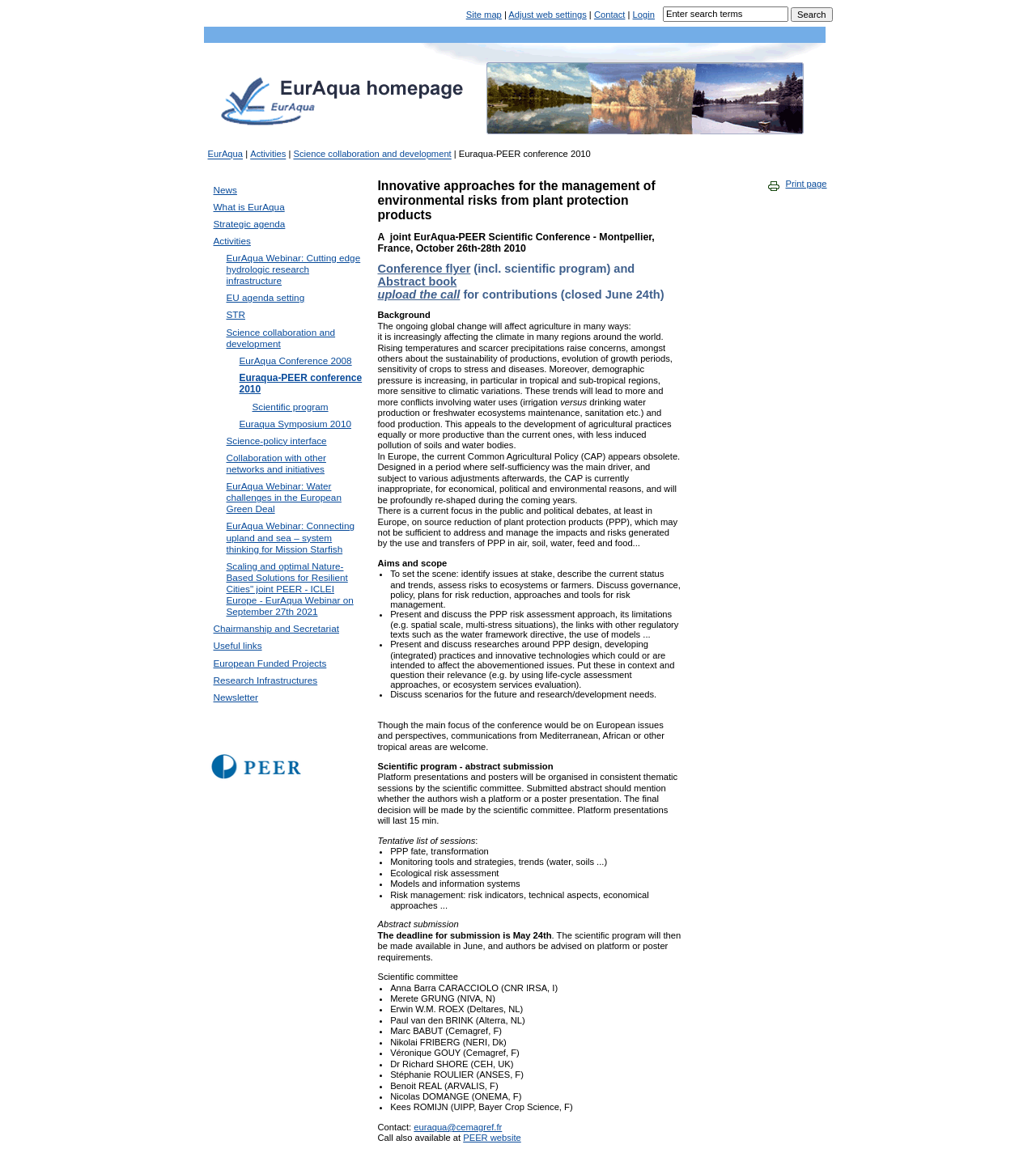Respond with a single word or phrase:
Is there a link to the 'Activities' page?

Yes